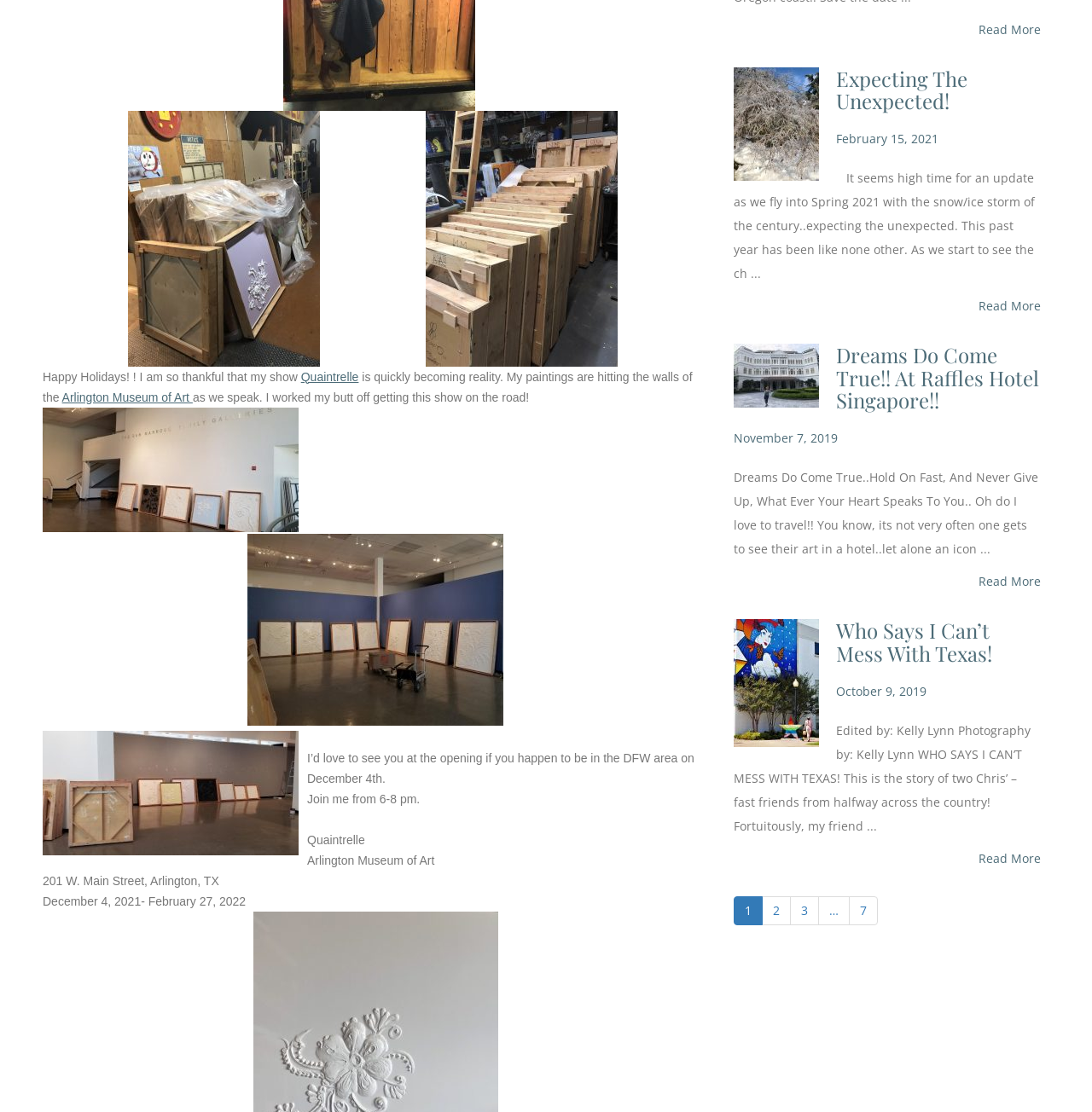Please find the bounding box coordinates of the element that needs to be clicked to perform the following instruction: "Visit the about me page". The bounding box coordinates should be four float numbers between 0 and 1, represented as [left, top, right, bottom].

None